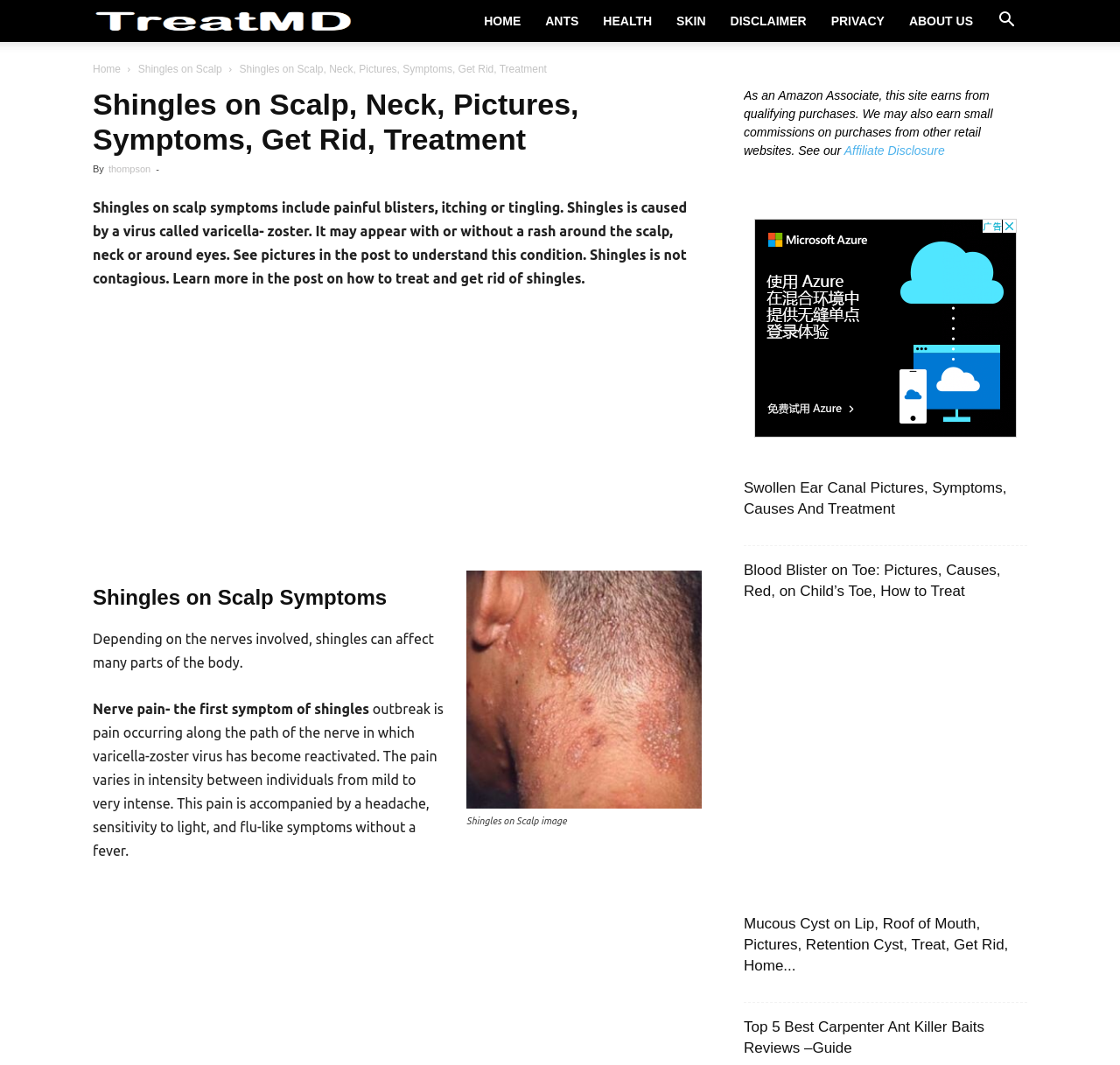Determine the bounding box coordinates of the clickable area required to perform the following instruction: "View 'Swollen Ear Canal Pictures, Symptoms, Causes And Treatment'". The coordinates should be represented as four float numbers between 0 and 1: [left, top, right, bottom].

[0.664, 0.45, 0.899, 0.486]